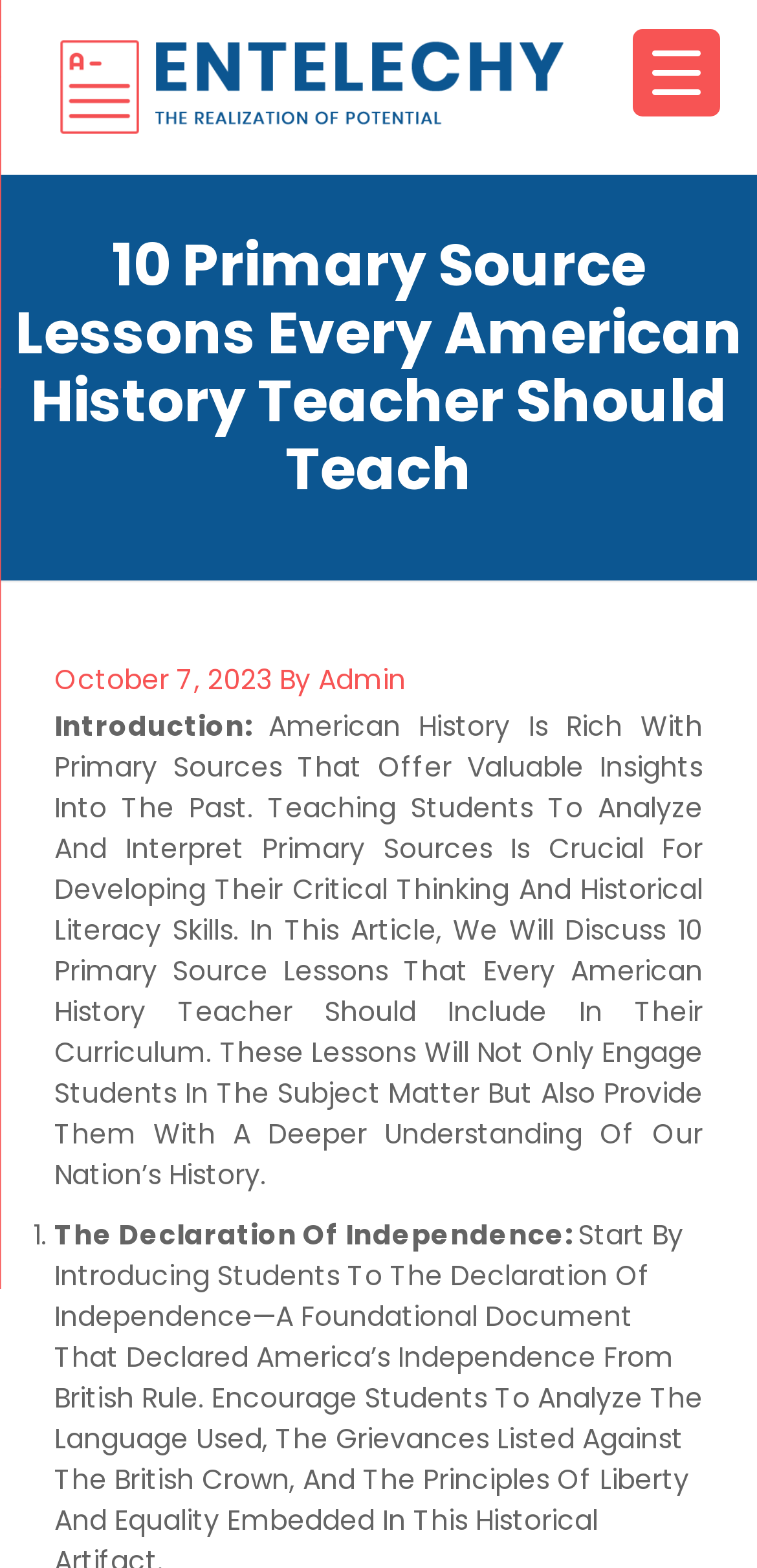What is the first primary source lesson mentioned?
Using the image, give a concise answer in the form of a single word or short phrase.

The Declaration of Independence